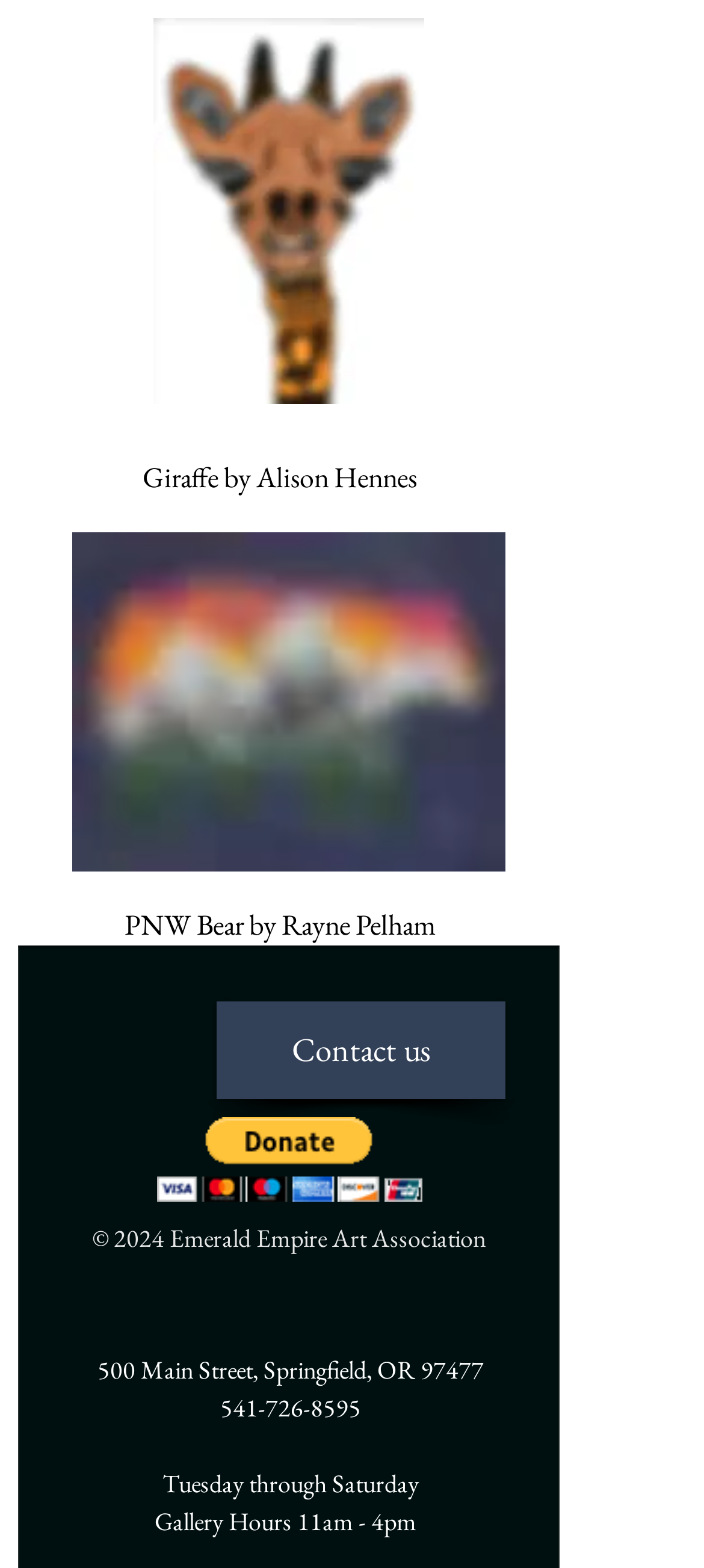What are the gallery hours?
Based on the content of the image, thoroughly explain and answer the question.

I looked for the text that mentions the gallery hours and found it in the StaticText element 'Gallery Hours 11am - 4pm'.